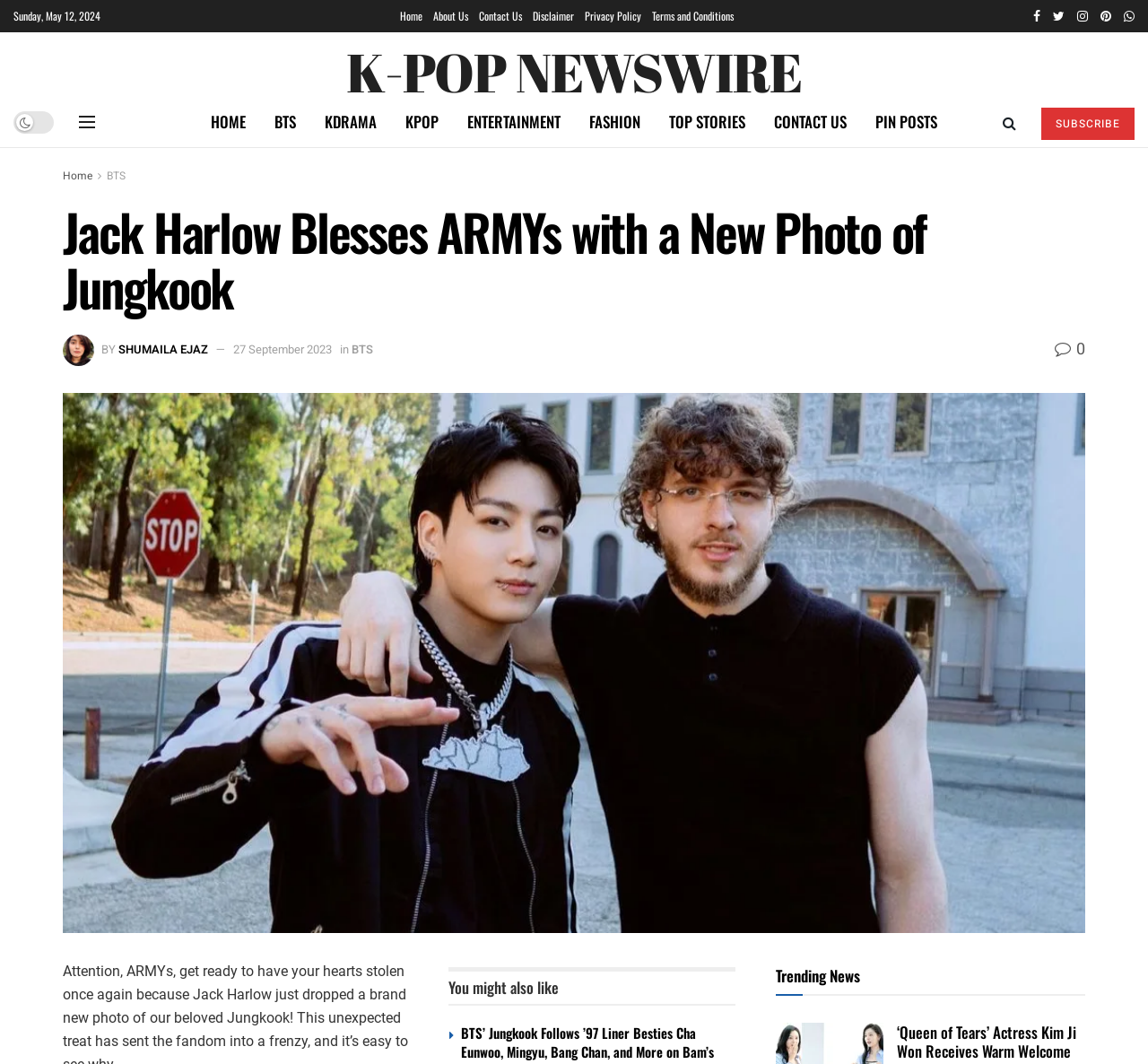Extract the bounding box coordinates of the UI element described by: "Home". The coordinates should include four float numbers ranging from 0 to 1, e.g., [left, top, right, bottom].

[0.055, 0.158, 0.08, 0.173]